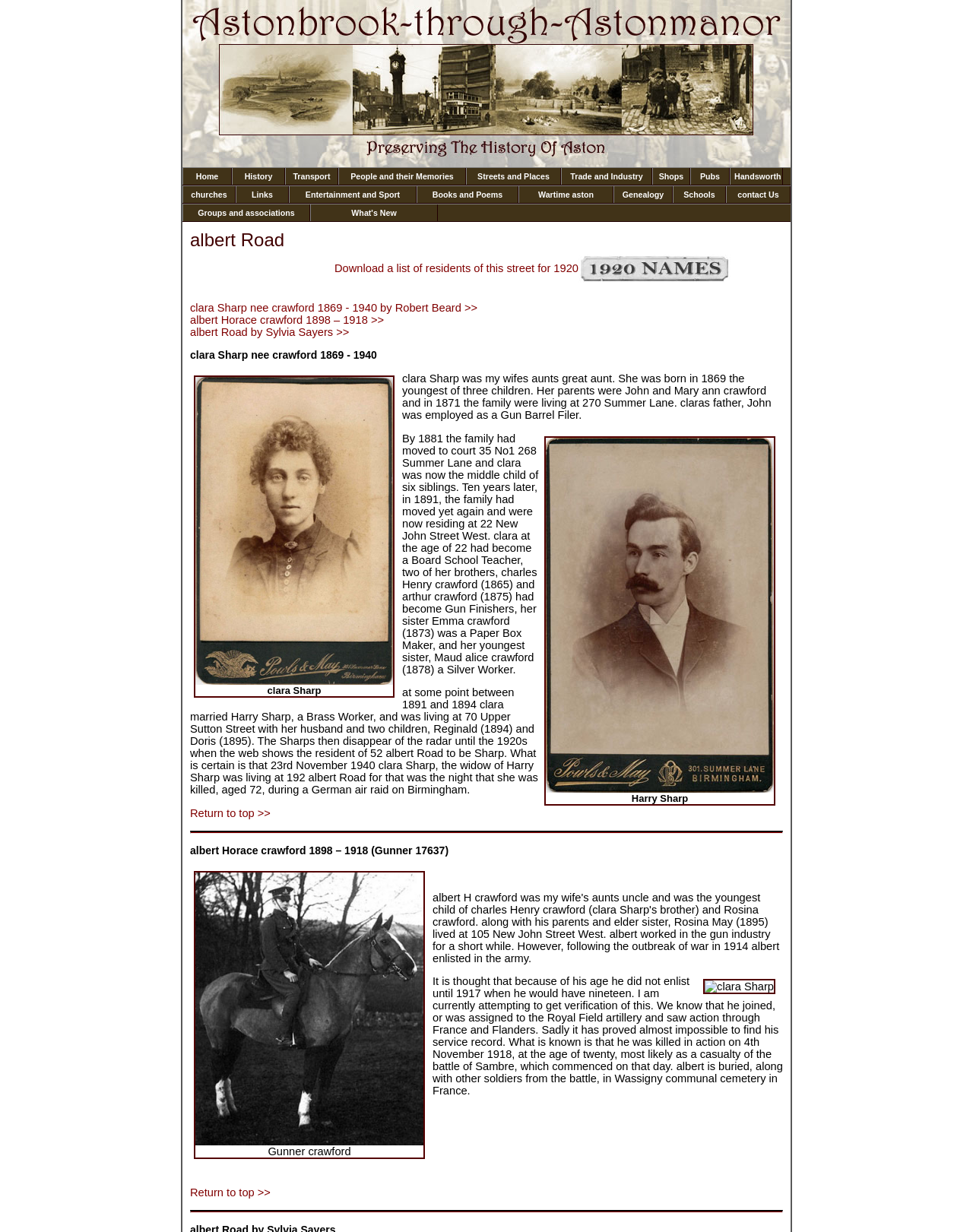Determine the bounding box coordinates for the area that should be clicked to carry out the following instruction: "Click on the 'People and their Memories' link".

[0.348, 0.136, 0.479, 0.15]